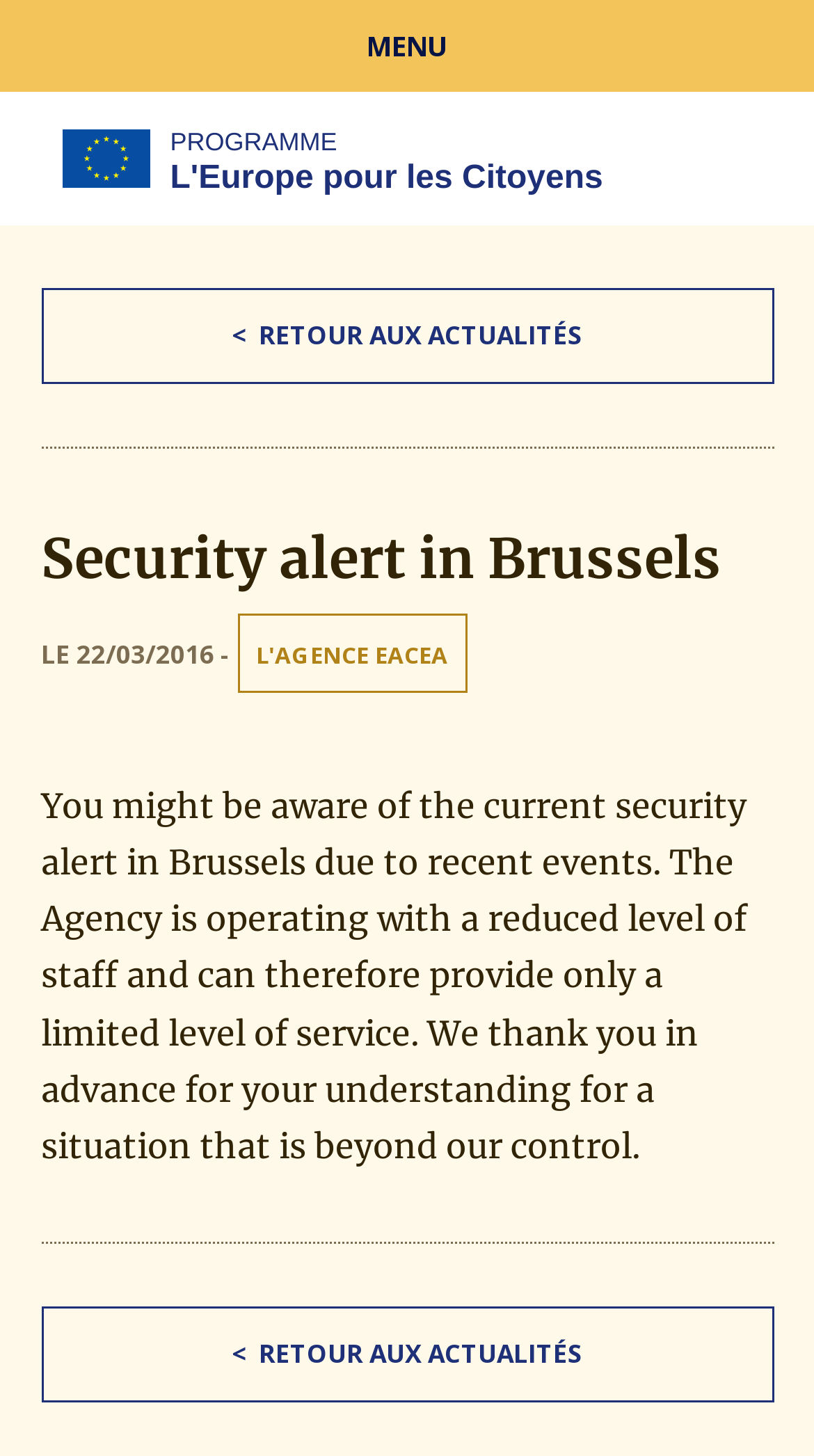Please provide a brief answer to the following inquiry using a single word or phrase:
What is the name of the program mentioned?

PROGRAMME L'Europe pour les Citoyens